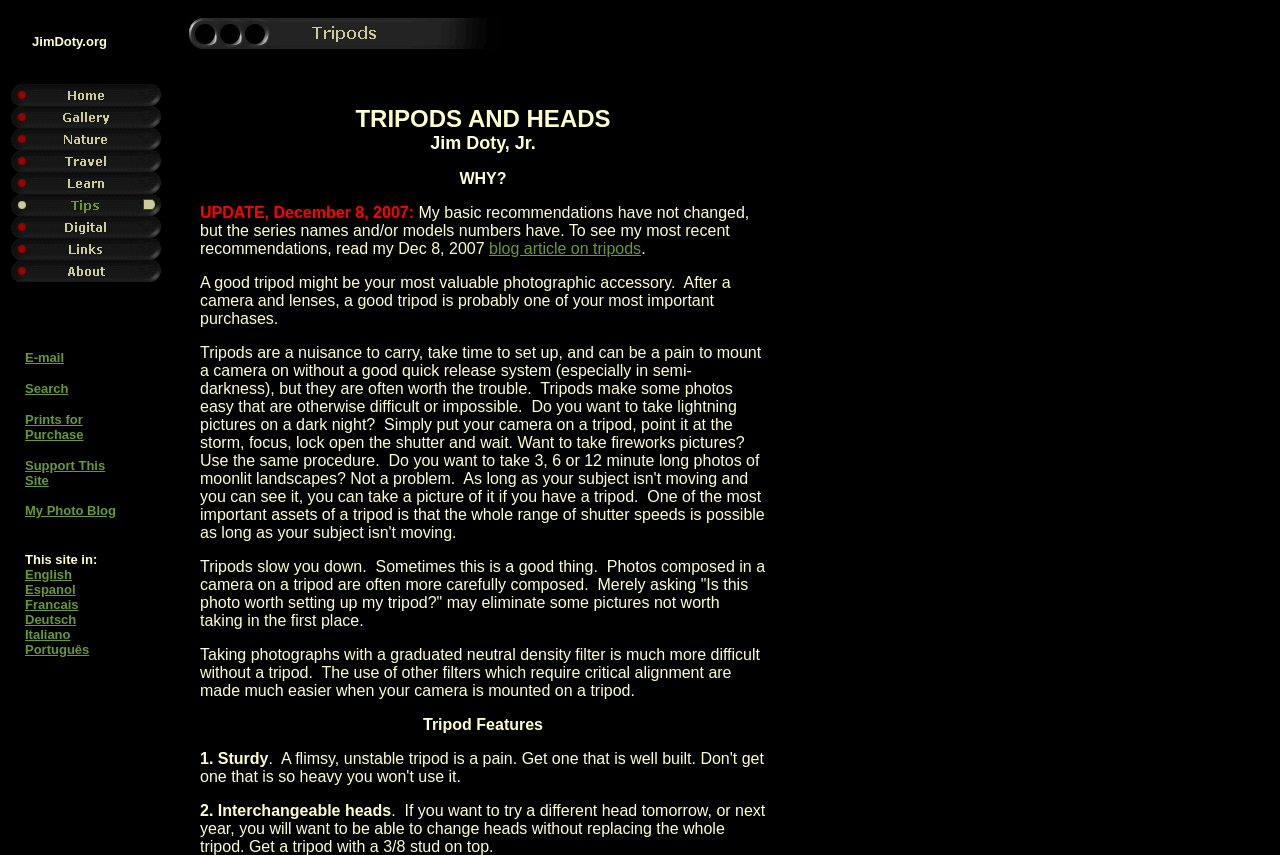Determine the bounding box coordinates for the area that needs to be clicked to fulfill this task: "Search on the website". The coordinates must be given as four float numbers between 0 and 1, i.e., [left, top, right, bottom].

[0.02, 0.443, 0.053, 0.463]